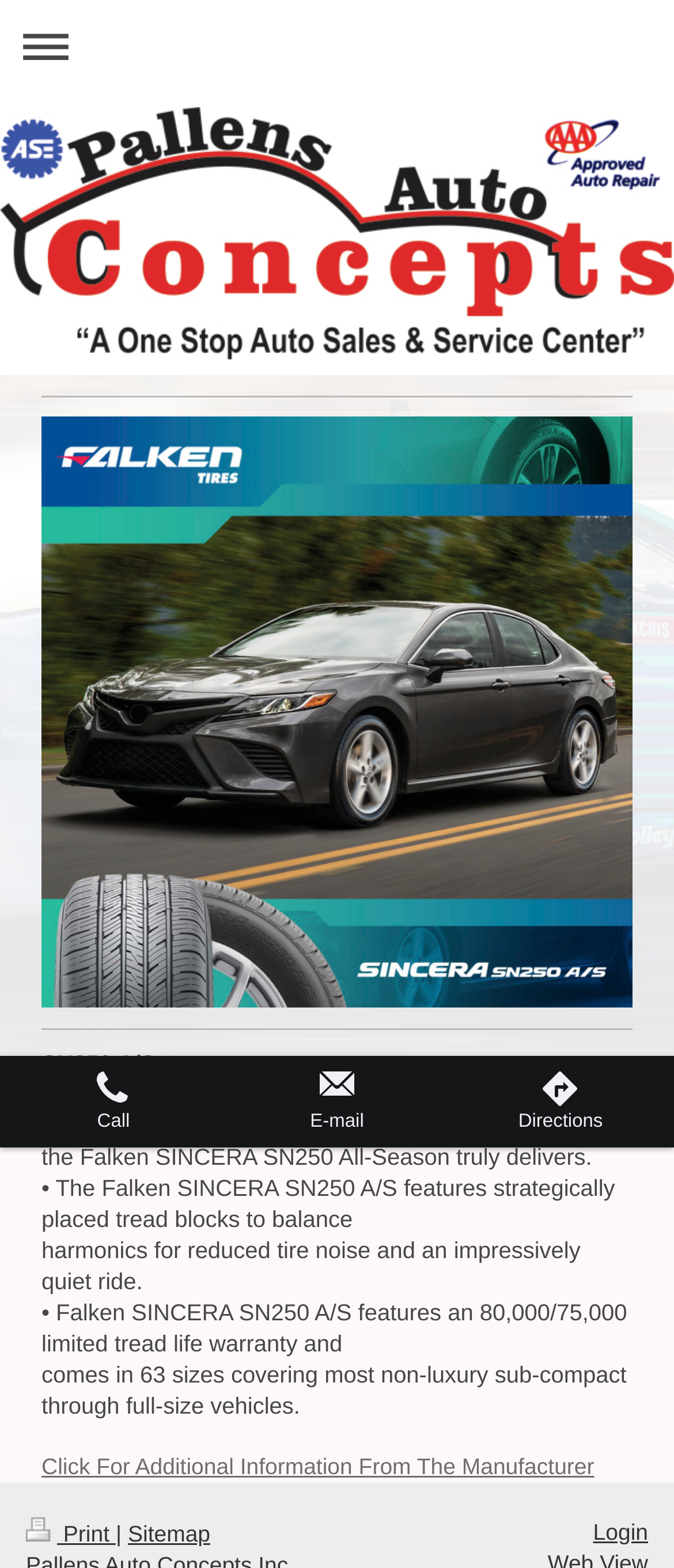Using the provided element description, identify the bounding box coordinates as (top-left x, top-left y, bottom-right x, bottom-right y). Ensure all values are between 0 and 1. Description: E-mail

[0.46, 0.695, 0.54, 0.722]